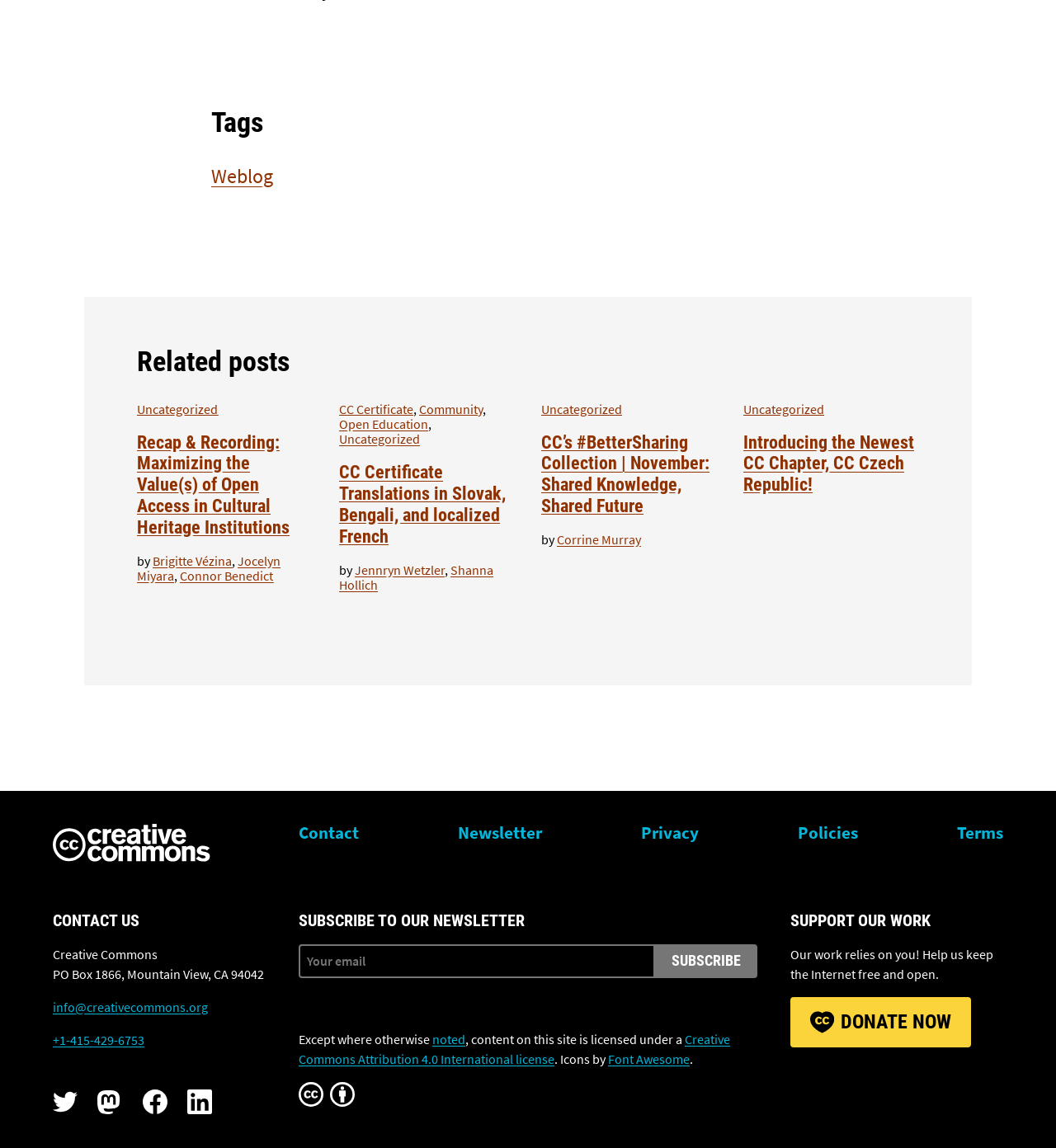Please identify the bounding box coordinates of the element's region that should be clicked to execute the following instruction: "Donate now". The bounding box coordinates must be four float numbers between 0 and 1, i.e., [left, top, right, bottom].

[0.748, 0.868, 0.92, 0.912]